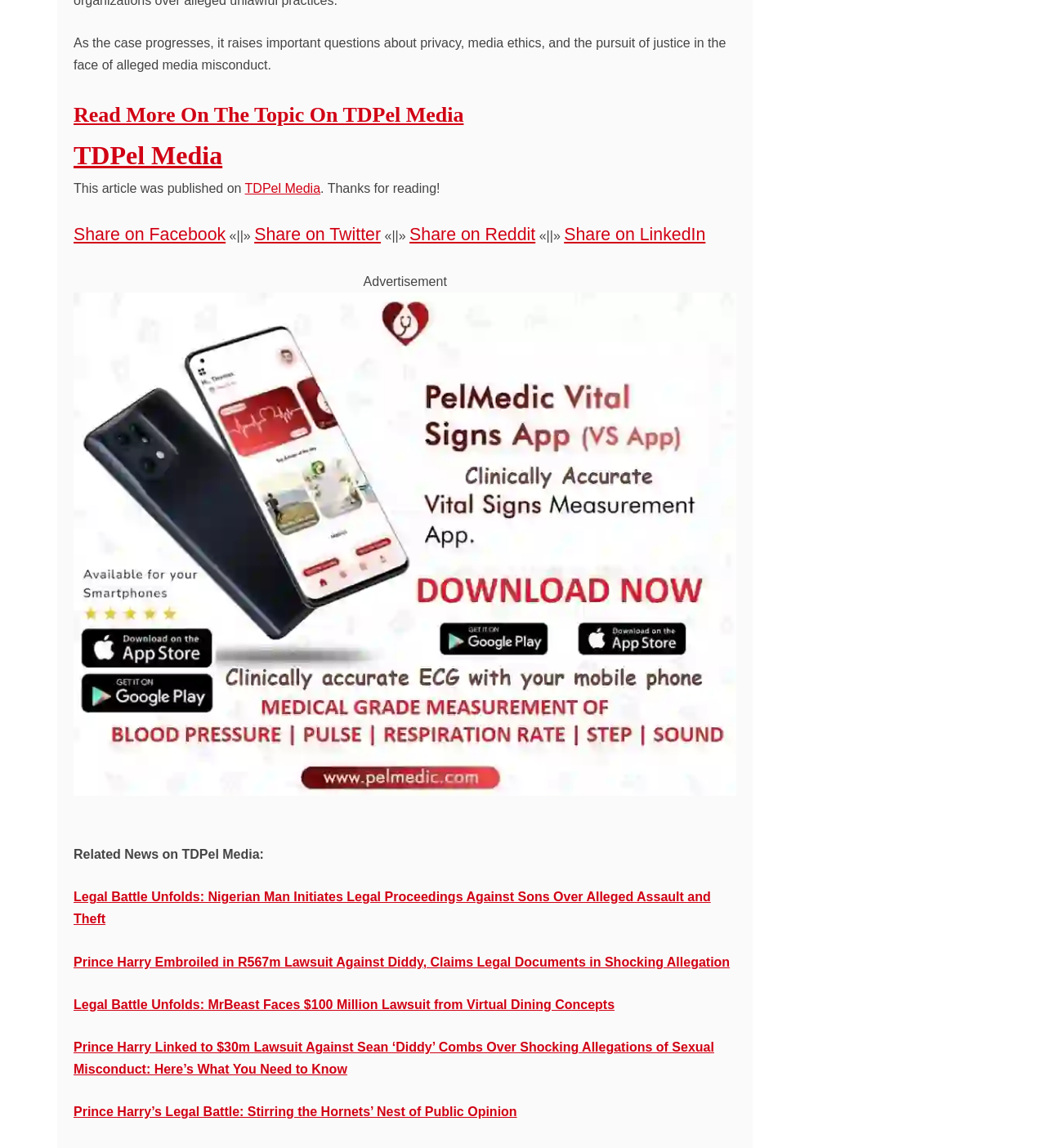Extract the bounding box coordinates for the HTML element that matches this description: "Share on Twitter". The coordinates should be four float numbers between 0 and 1, i.e., [left, top, right, bottom].

[0.243, 0.196, 0.364, 0.213]